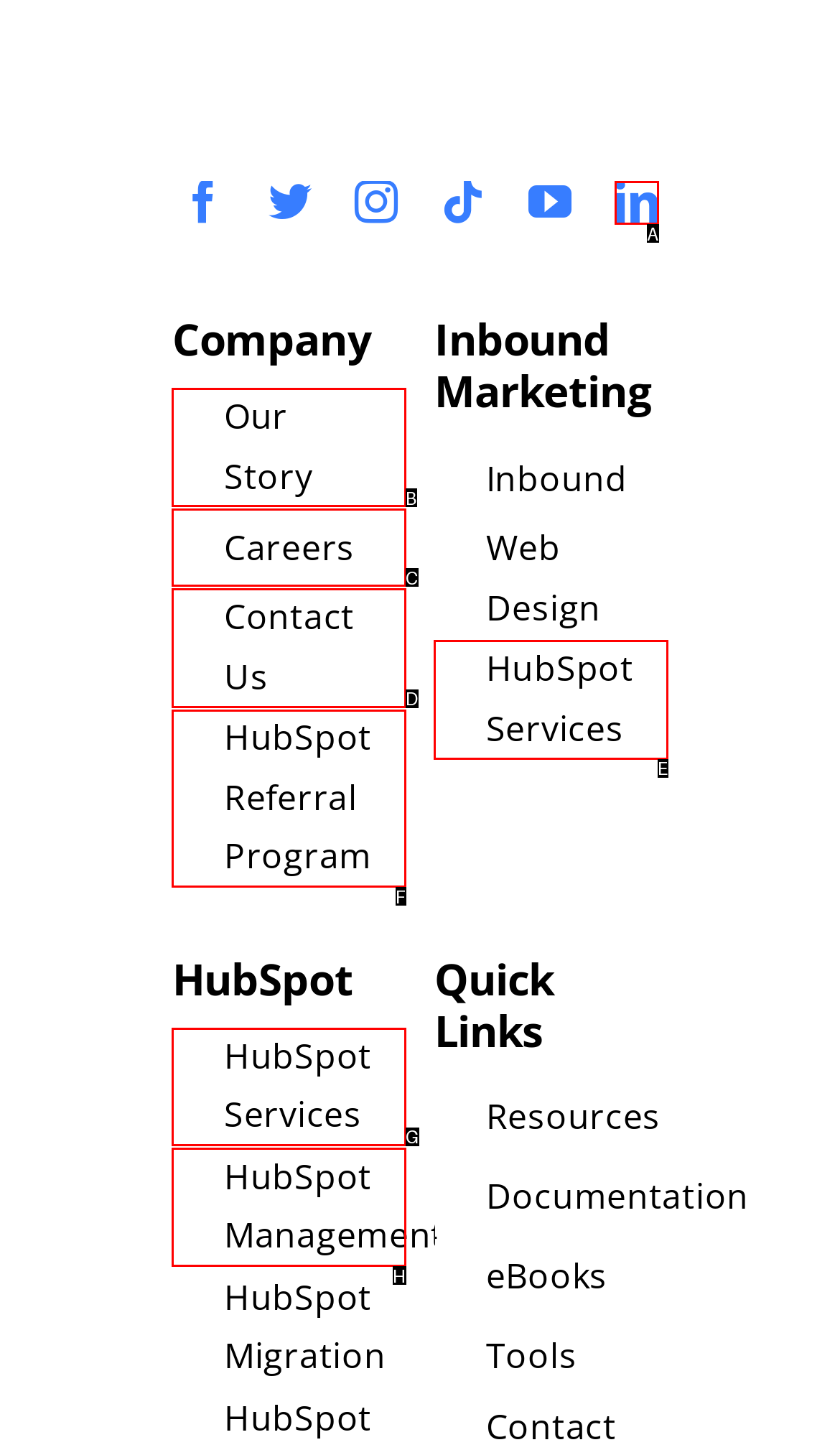Determine which option should be clicked to carry out this task: check hubspot services
State the letter of the correct choice from the provided options.

G